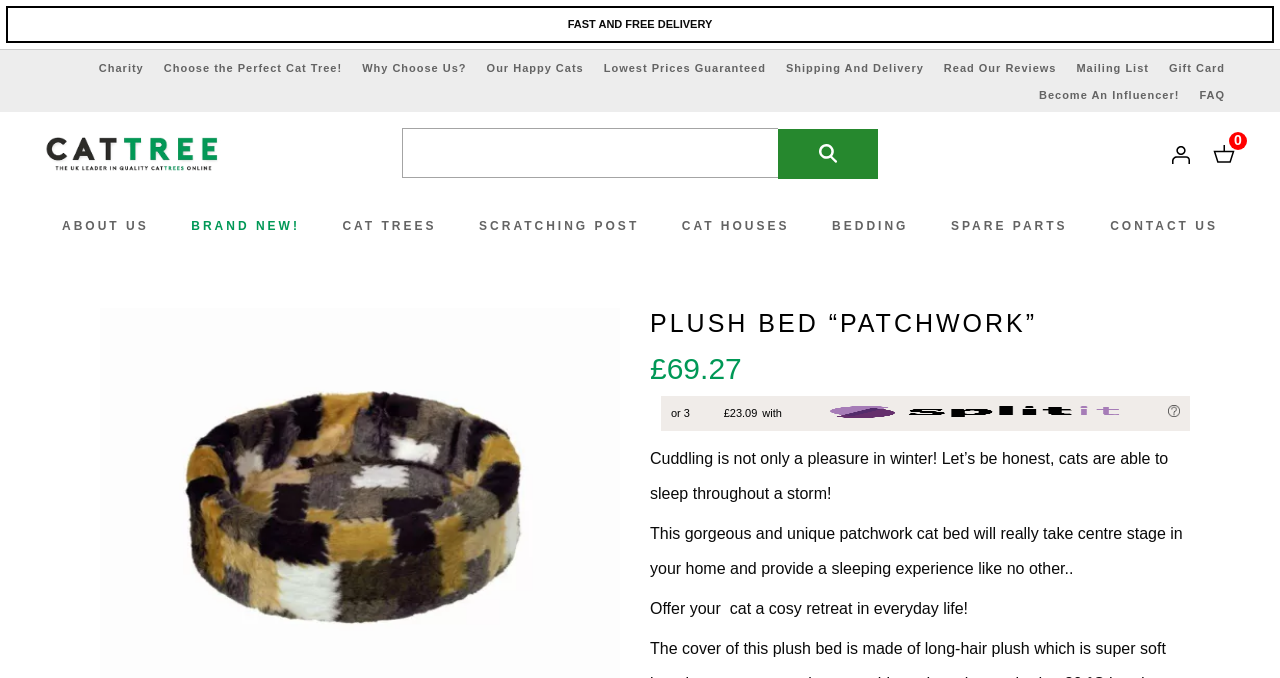Can you specify the bounding box coordinates of the area that needs to be clicked to fulfill the following instruction: "Read reviews"?

[0.737, 0.091, 0.825, 0.109]